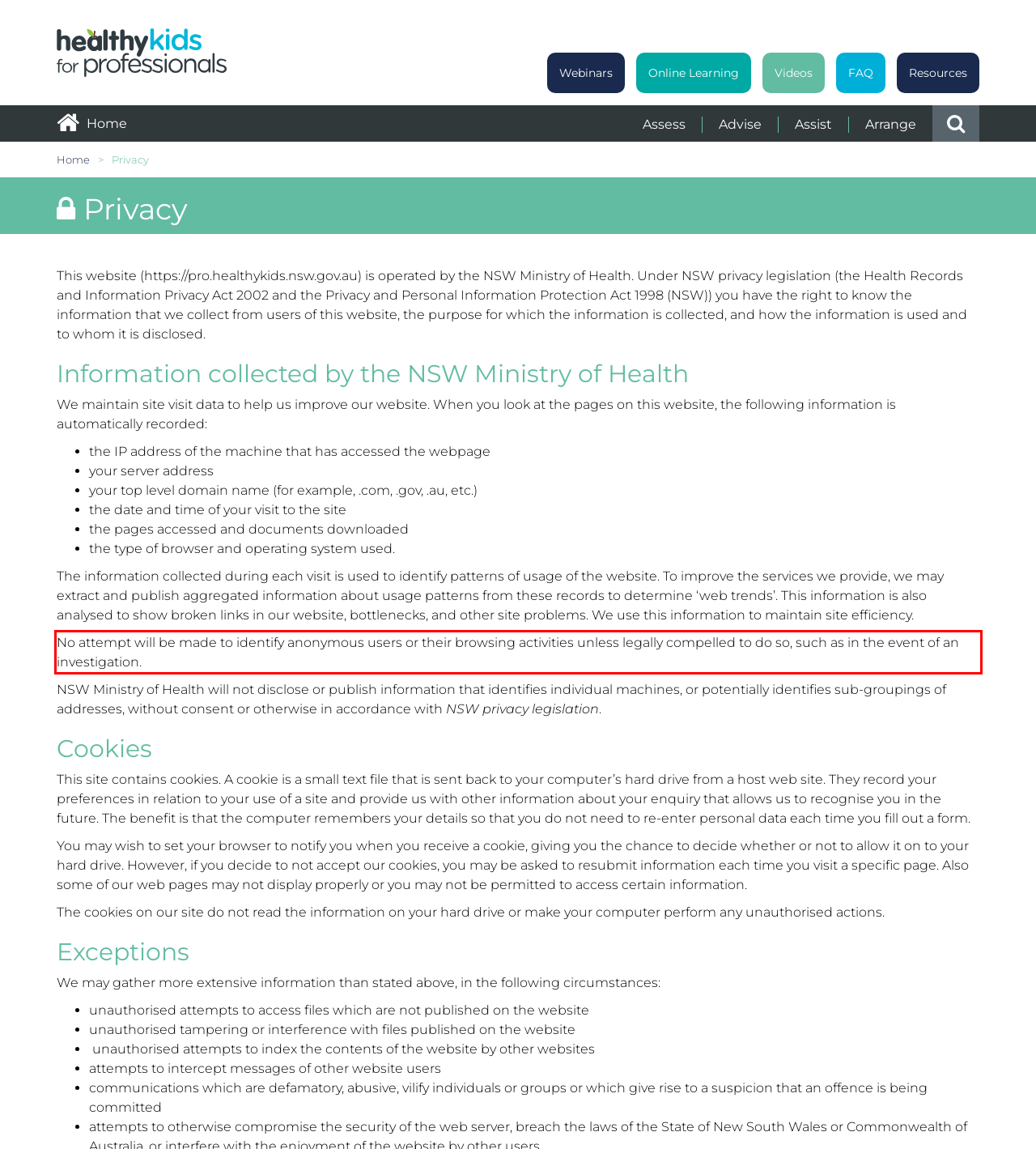Within the provided webpage screenshot, find the red rectangle bounding box and perform OCR to obtain the text content.

No attempt will be made to identify anonymous users or their browsing activities unless legally compelled to do so, such as in the event of an investigation.